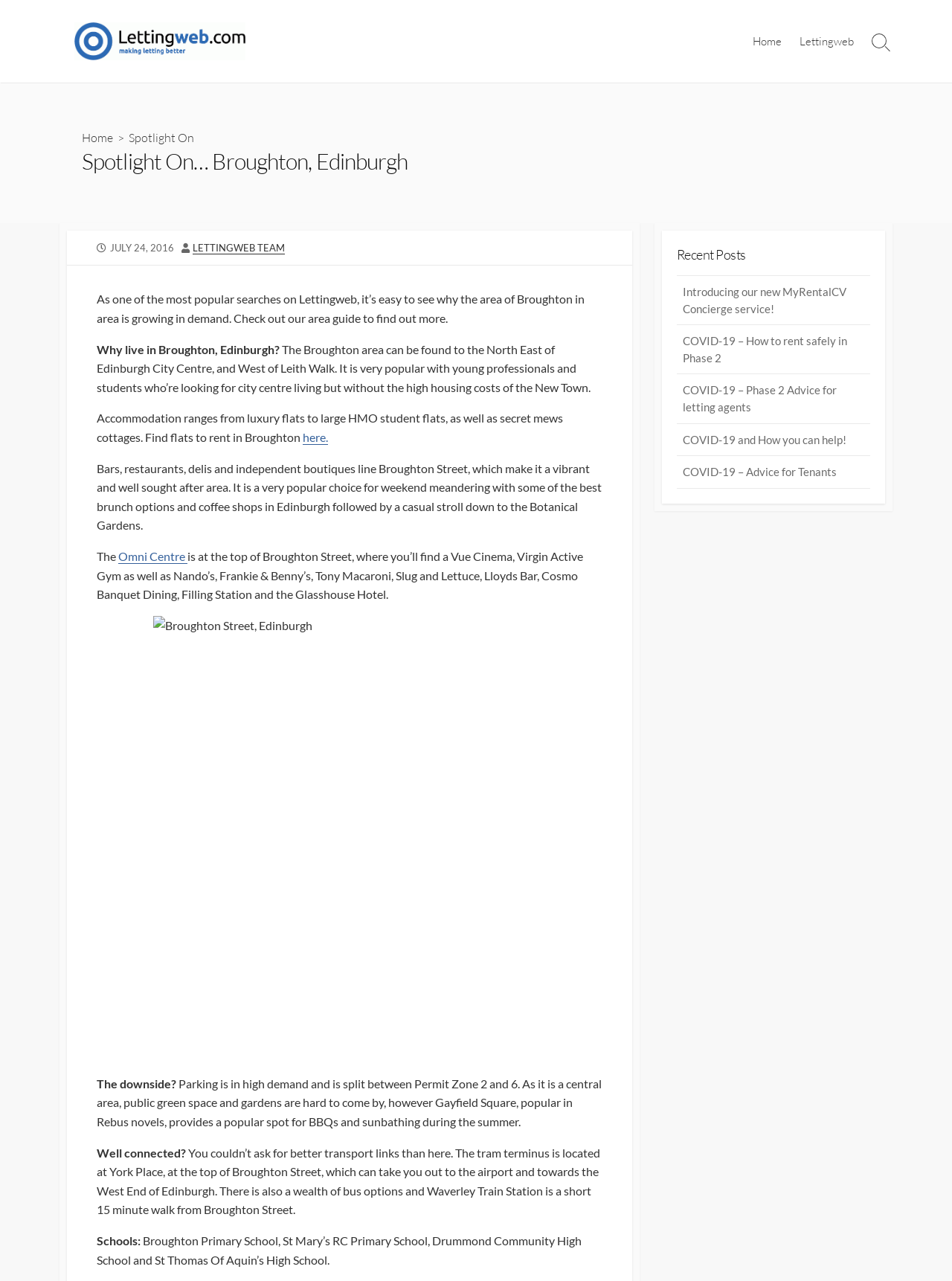What is the name of the street mentioned in the article?
Relying on the image, give a concise answer in one word or a brief phrase.

Broughton Street